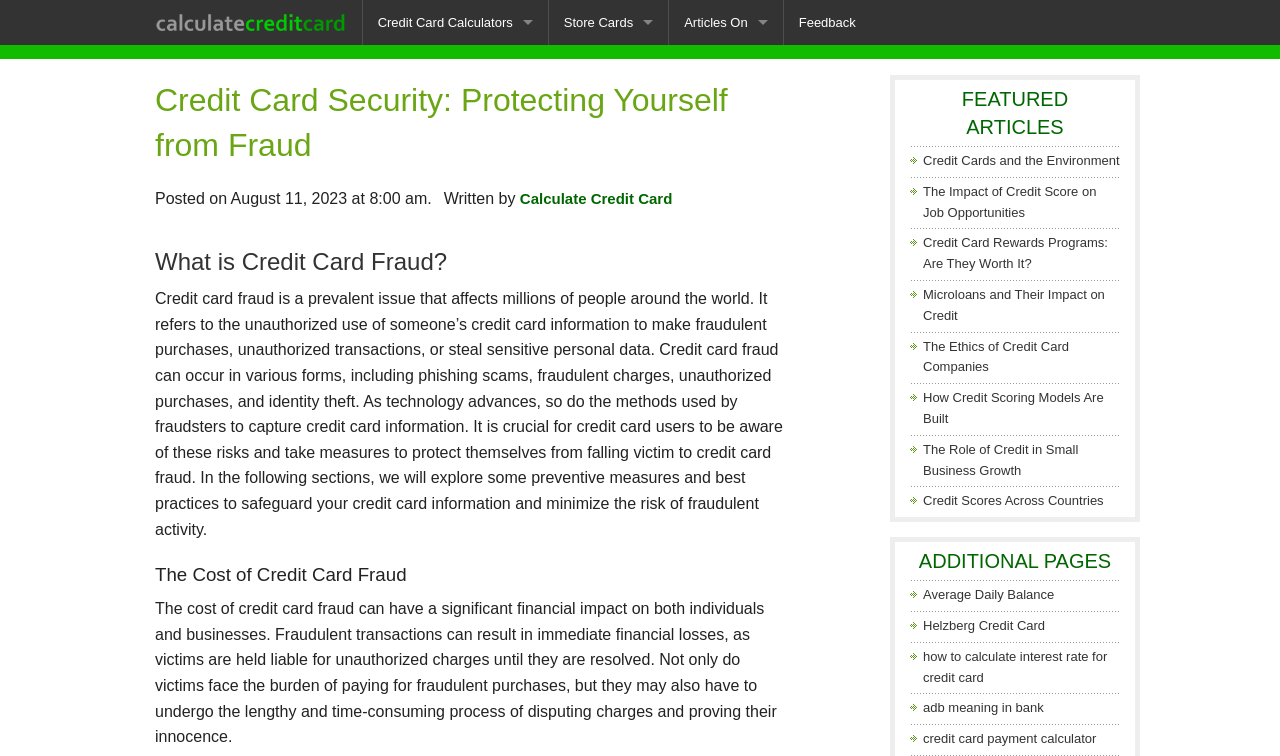Provide the bounding box coordinates of the area you need to click to execute the following instruction: "Click on CalculateCreditCard link".

[0.109, 0.0, 0.283, 0.06]